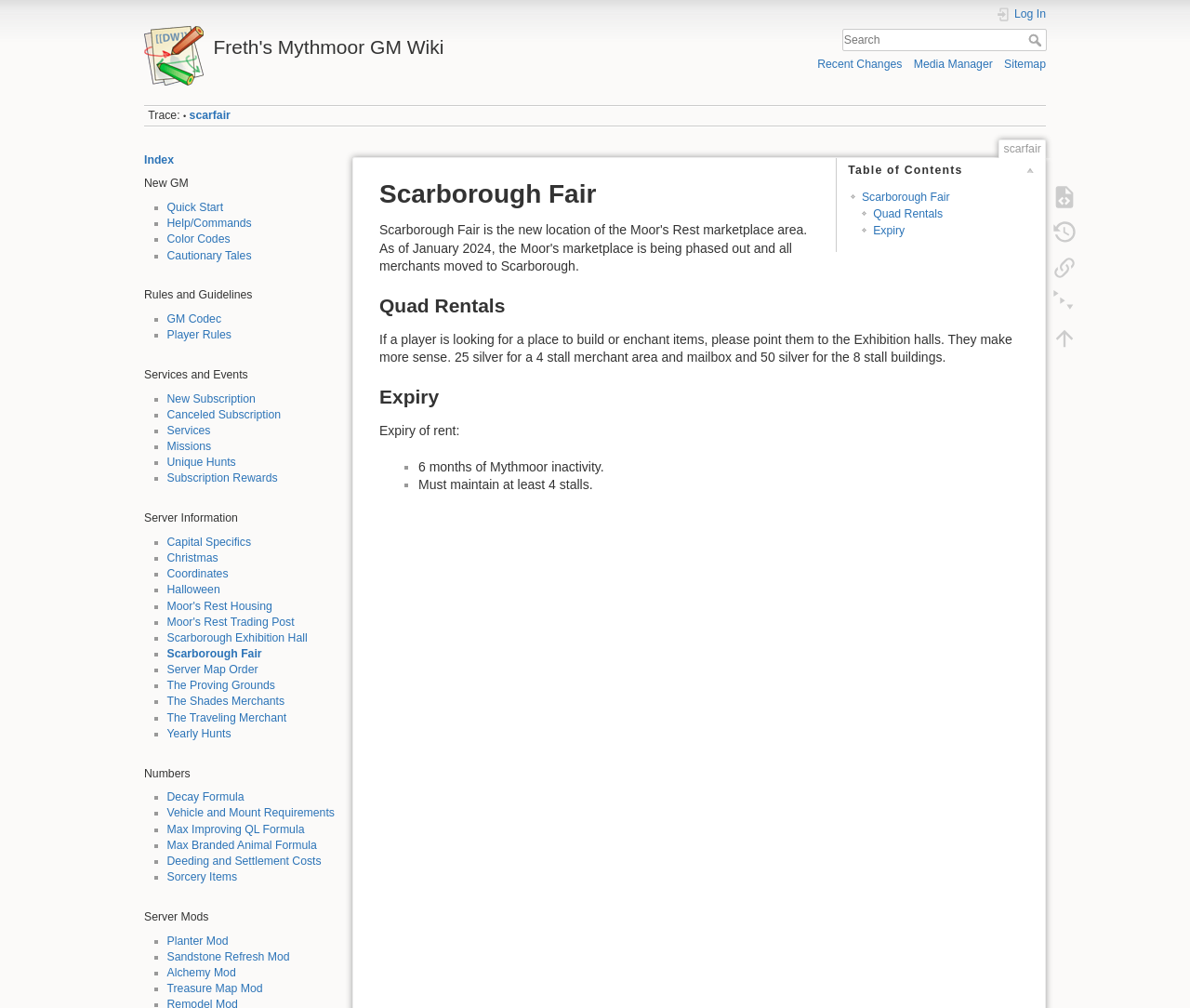Extract the heading text from the webpage.

Freth's Mythmoor GM Wiki